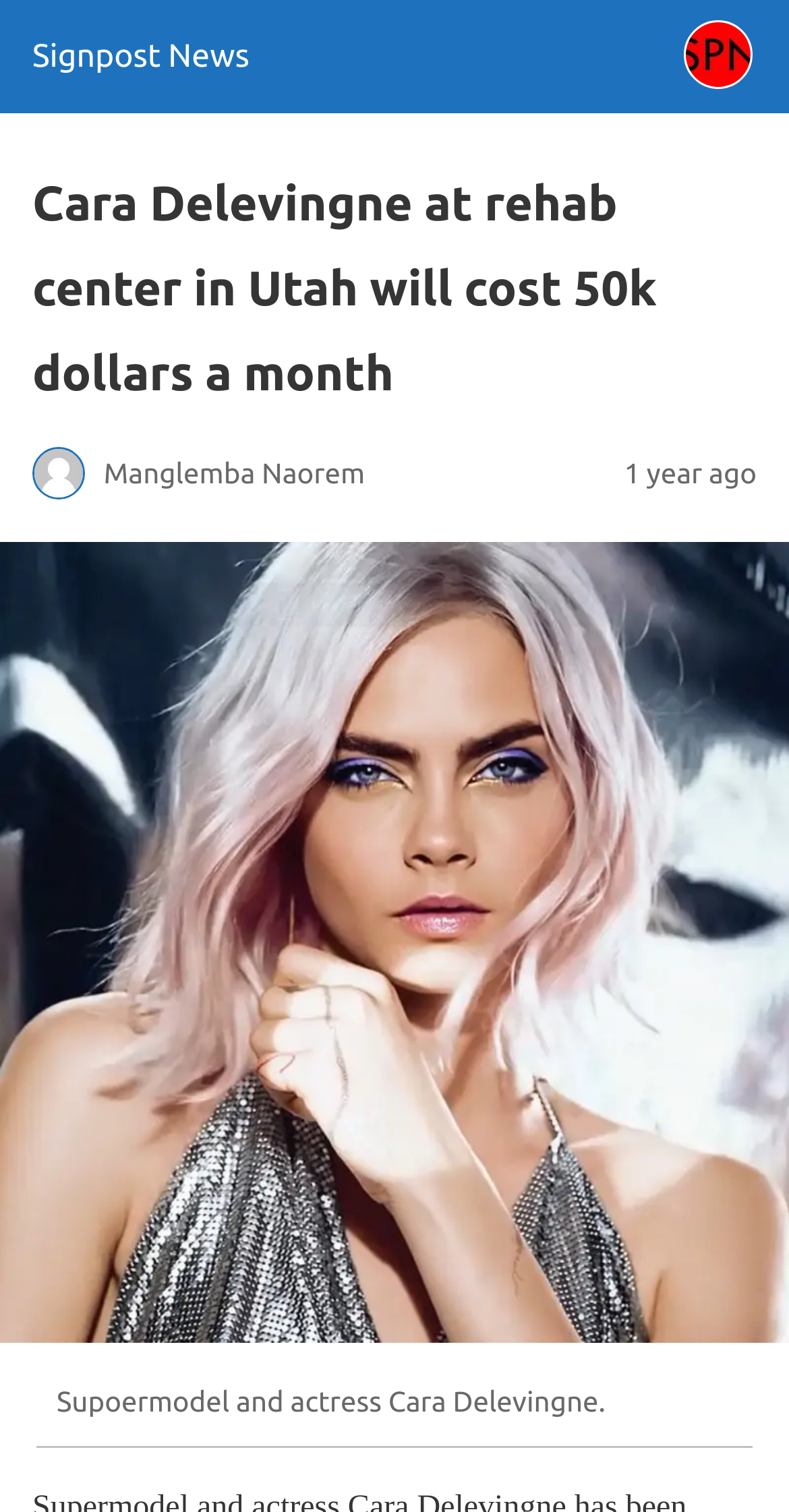Articulate a detailed summary of the webpage's content and design.

The webpage is about Cara Delevingne's journey to sobriety and her stay at Cirque Lodge rehab in Utah. At the top left of the page, there is a site icon link with the text "Signpost News" and an image of the site icon. Next to it, there is a header section with a heading that reads "Cara Delevingne at rehab center in Utah will cost 50k dollars a month". Below the heading, there is an image of Manglemba Naorem, and a timestamp that indicates the article was published 1 year ago.

Below the header section, there is a large figure that takes up most of the page's width, containing an image related to the rehab center in Utah. Above the image, there is a generic element with the same title as the heading. At the bottom of the page, there is a paragraph of text that starts with "Supoermodel and actress Cara Delevingne", which likely continues to describe her journey to sobriety and her stay at the rehab center.